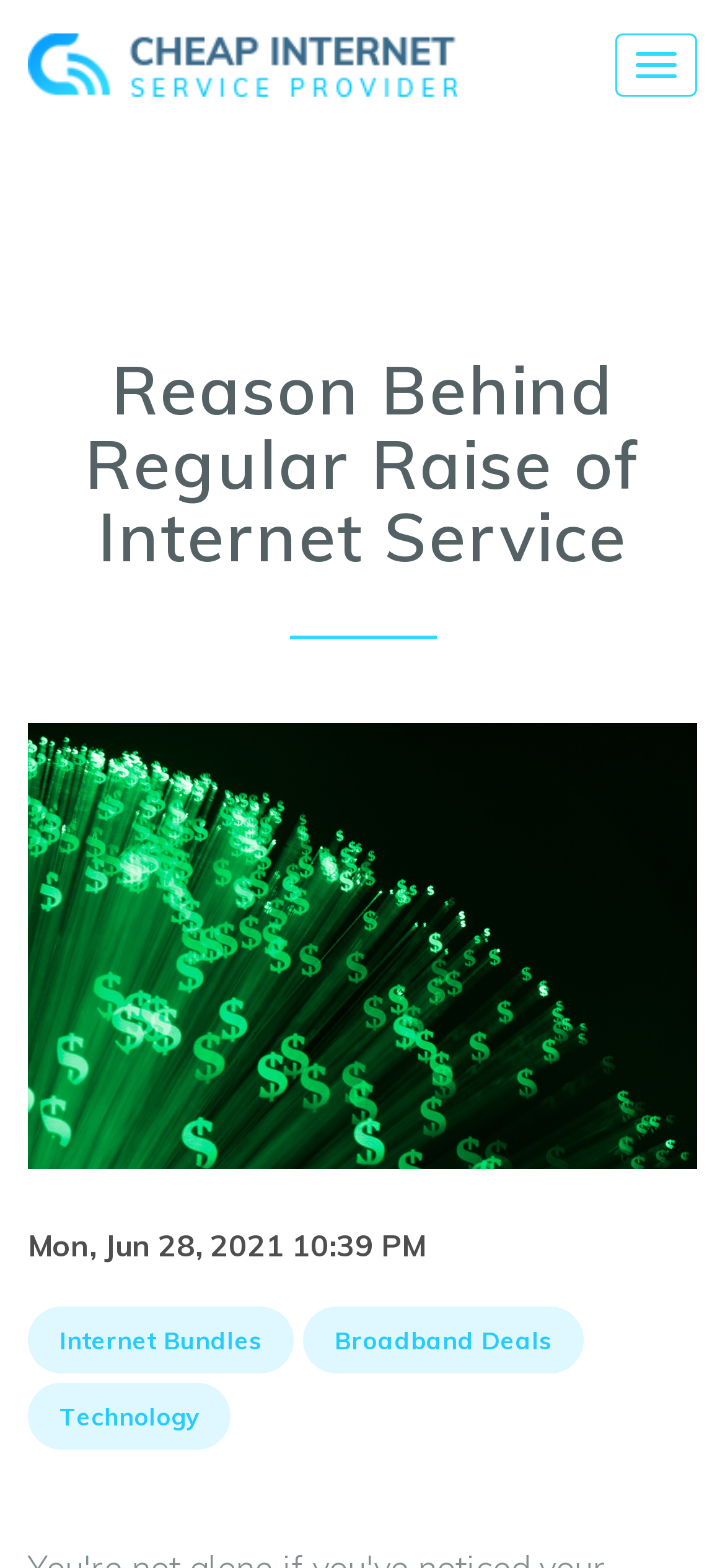How many links are below the main heading?
Answer the question with a detailed explanation, including all necessary information.

Below the main heading, there are three links: 'Internet Bundles', 'Broadband Deals', and 'Technology'. These links are arranged horizontally and are located at the bottom of the webpage.